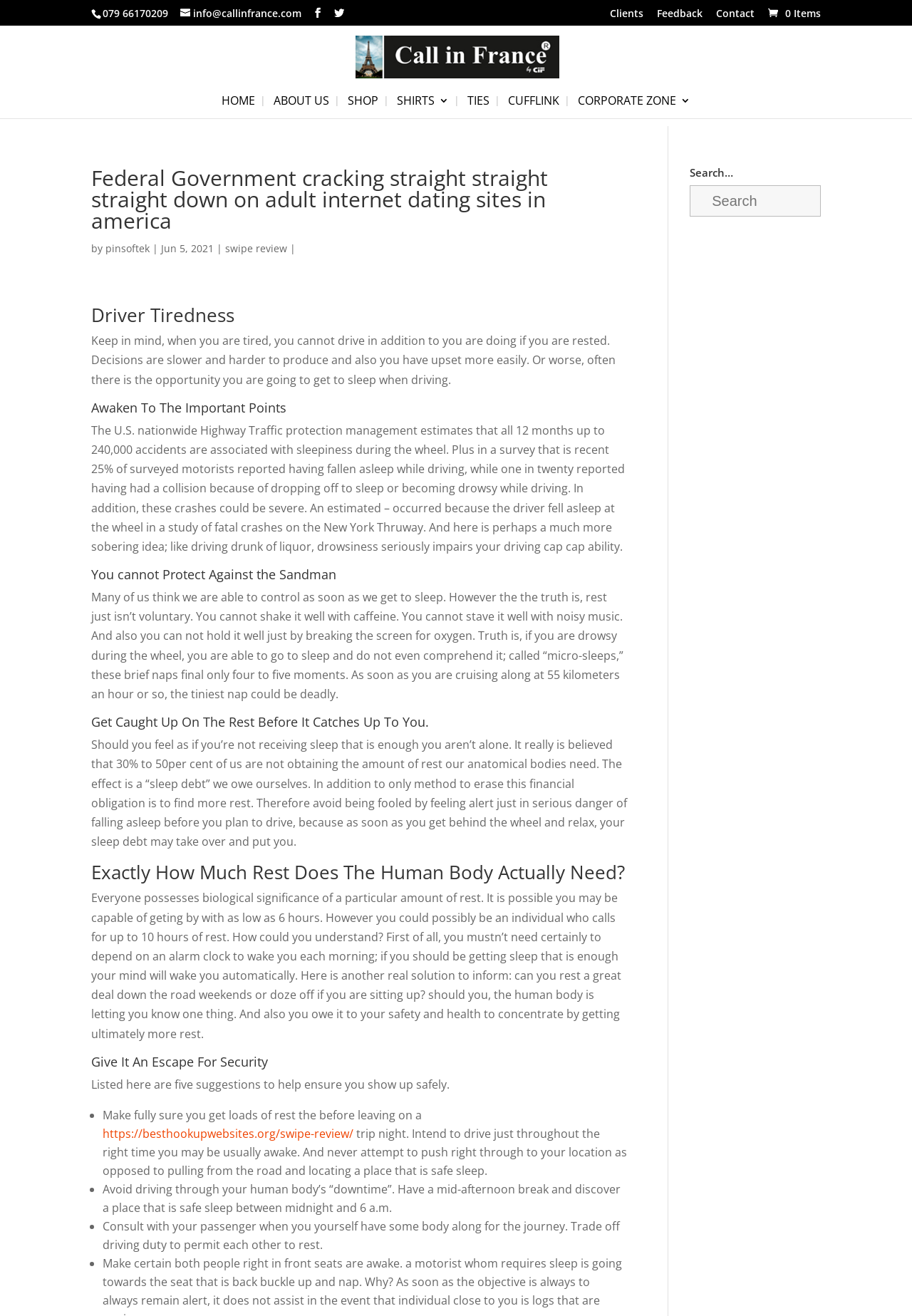Determine the bounding box coordinates for the region that must be clicked to execute the following instruction: "Click the 'HOME' link".

[0.243, 0.073, 0.28, 0.09]